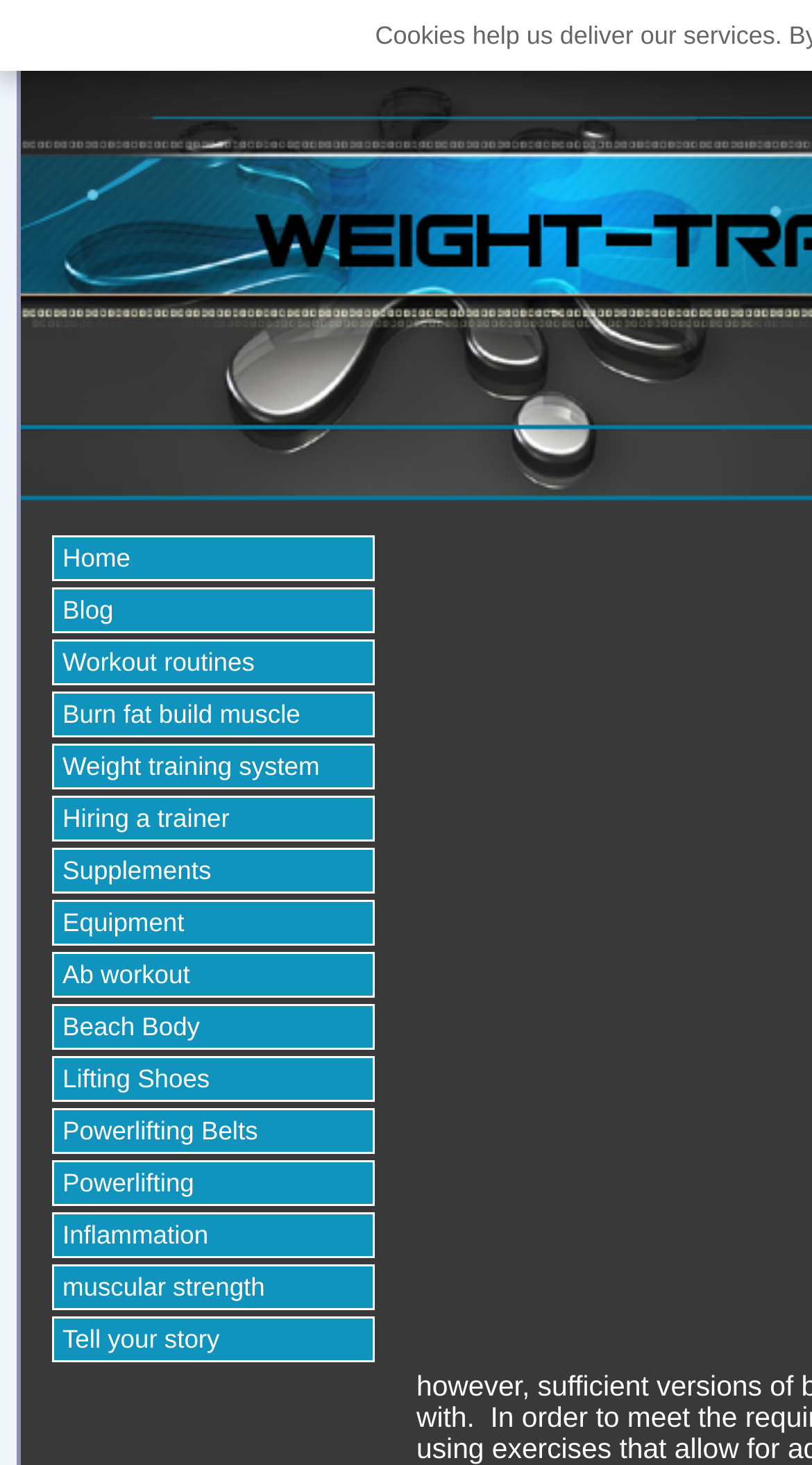Determine the bounding box coordinates for the region that must be clicked to execute the following instruction: "read blog posts".

[0.064, 0.401, 0.462, 0.432]